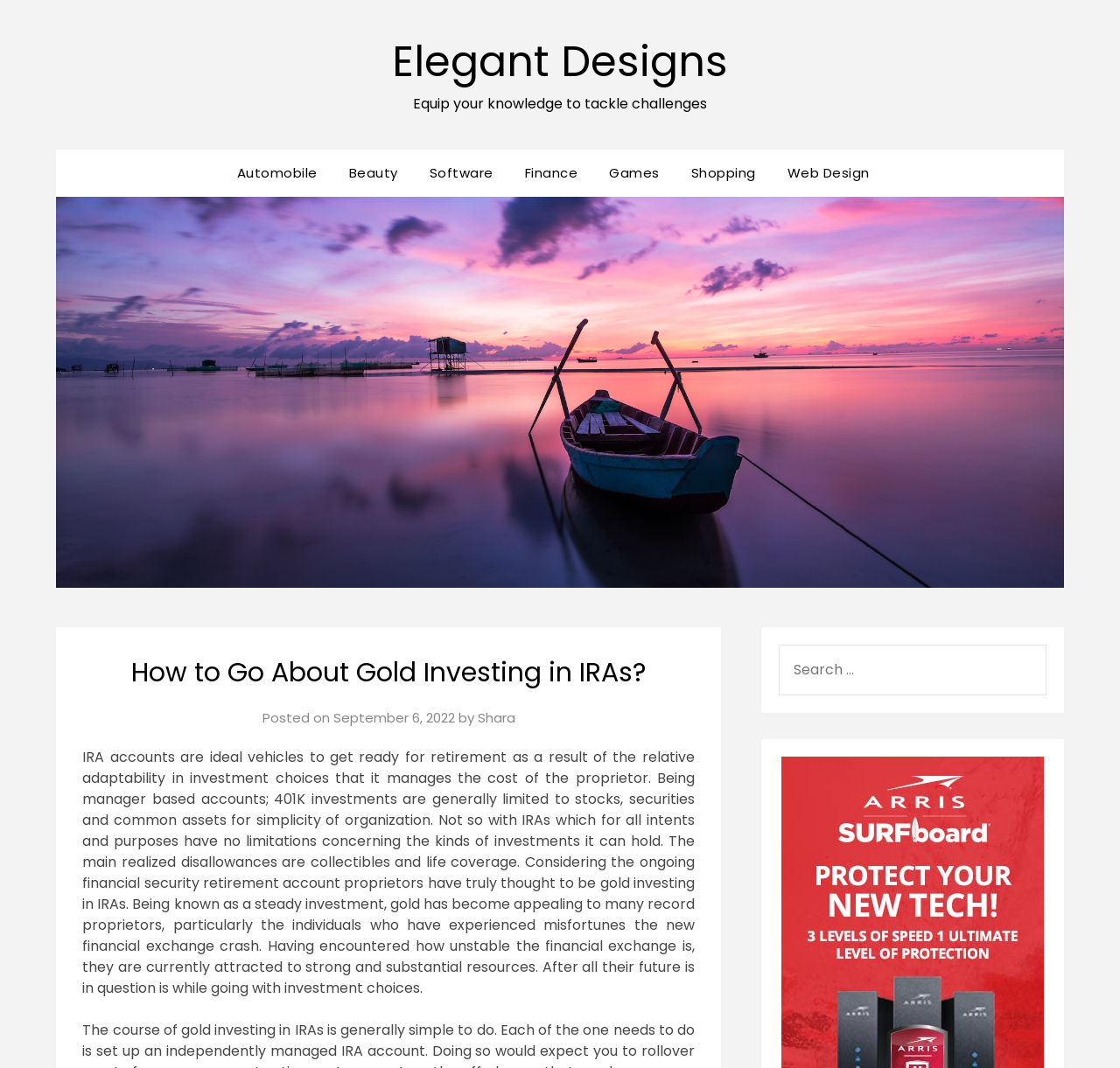Consider the image and give a detailed and elaborate answer to the question: 
What is the date of the article?

The date of the article can be found by looking at the 'Posted on' section, where it says 'September 6, 2022'.